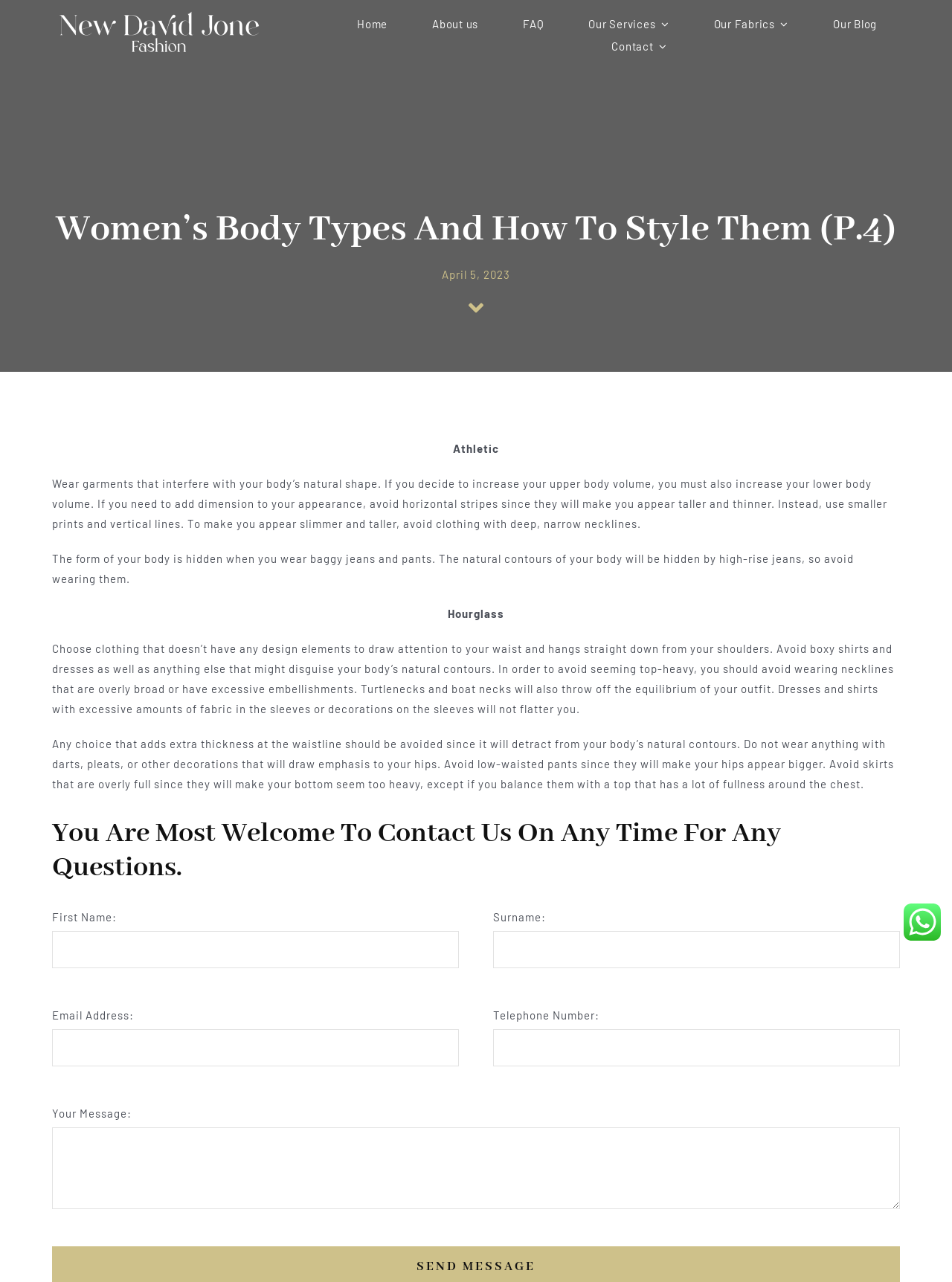What is the function of the 'Go to Top' link?
Respond to the question with a single word or phrase according to the image.

To scroll to the top